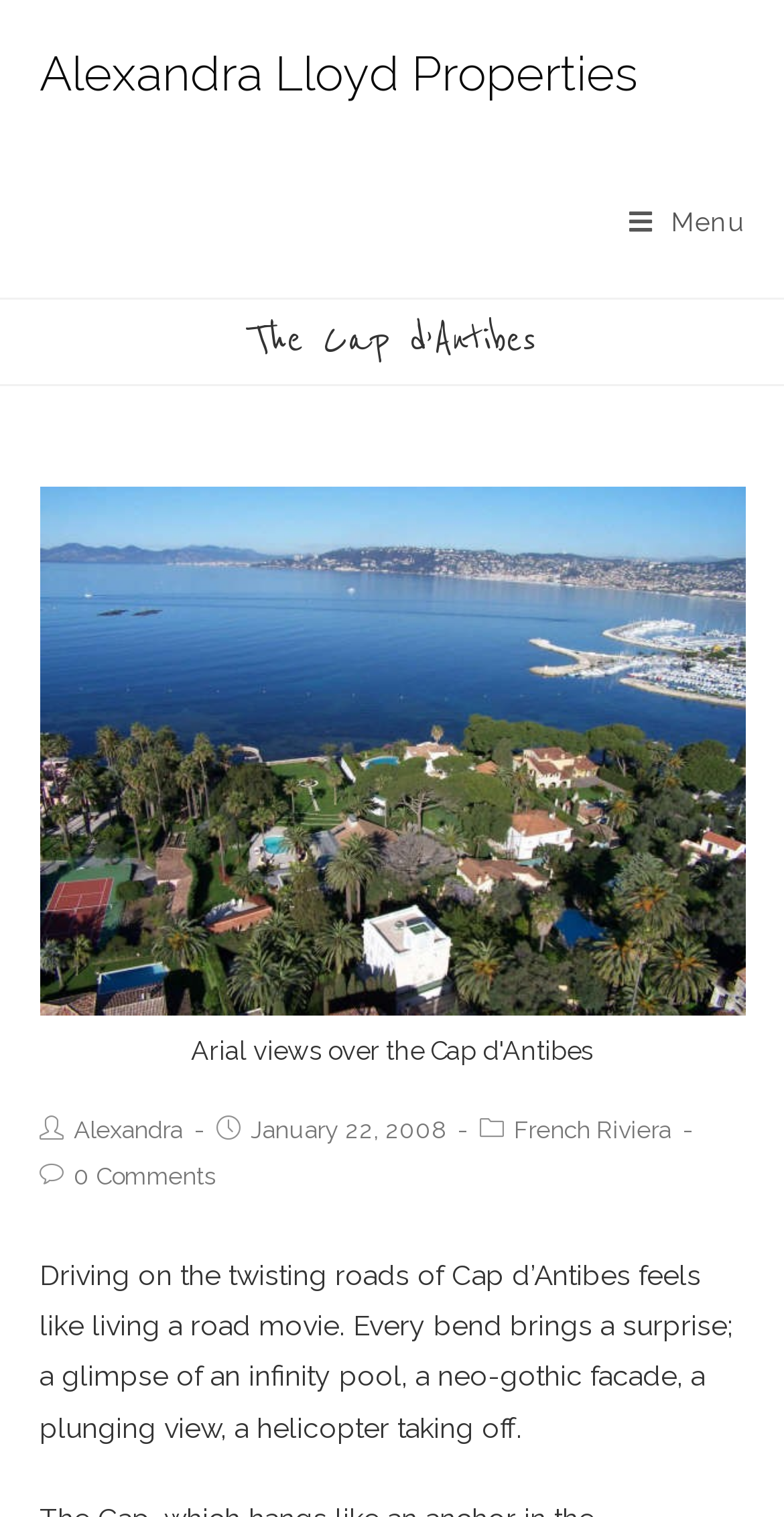Based on the image, provide a detailed and complete answer to the question: 
What is the name of the property company?

The answer can be found by looking at the link element with the text 'Alexandra Lloyd Properties' which is a child of the LayoutTable element. This suggests that the company is related to the properties being discussed on the webpage.